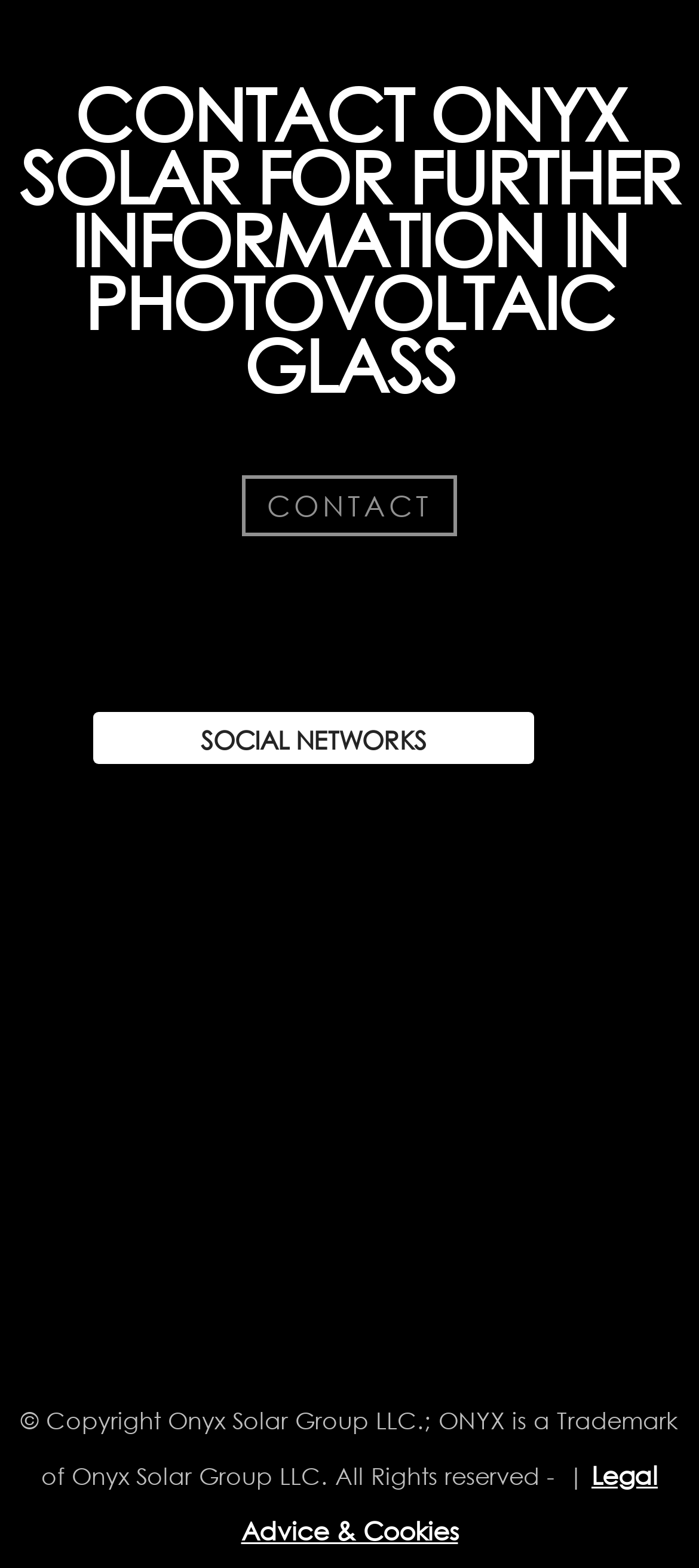Please specify the coordinates of the bounding box for the element that should be clicked to carry out this instruction: "Check the Legal Advice & Cookies page". The coordinates must be four float numbers between 0 and 1, formatted as [left, top, right, bottom].

[0.345, 0.929, 0.941, 0.986]